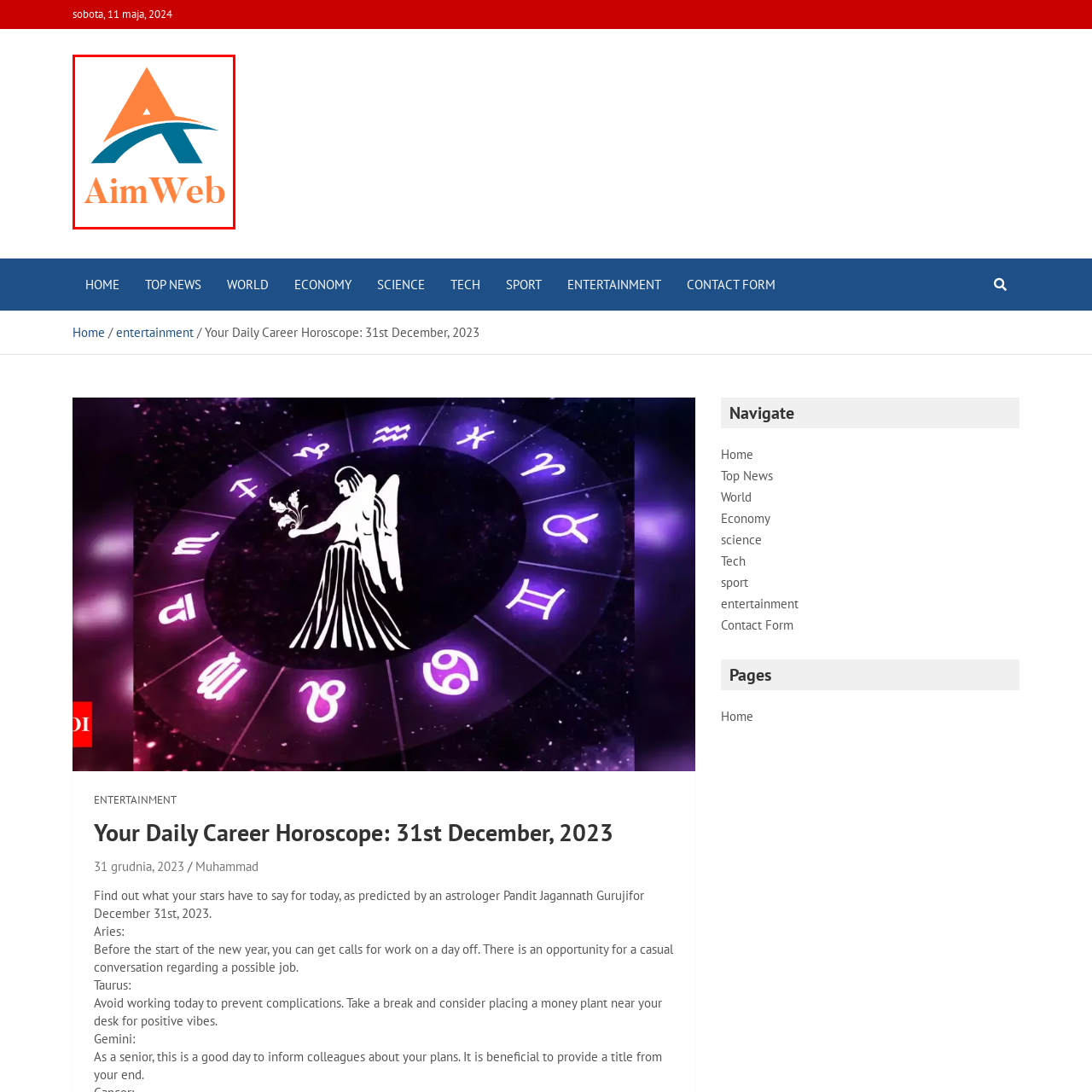Offer a thorough and descriptive summary of the image captured in the red bounding box.

The image features the logo of "AimWeb," which prominently displays a stylized letter "A." The logo combines orange and blue hues, with the design incorporating a triangle-like shape for the top of the "A" and a sweeping arc below it, suggesting movement and innovation. The text "AimWeb" is rendered in a bold, modern font beneath the emblem, reinforcing the brand's identity. This logo is associated with a platform that provides up-to-date news and content related to events in Poland, highlighting a commitment to factual information and multimedia resources.